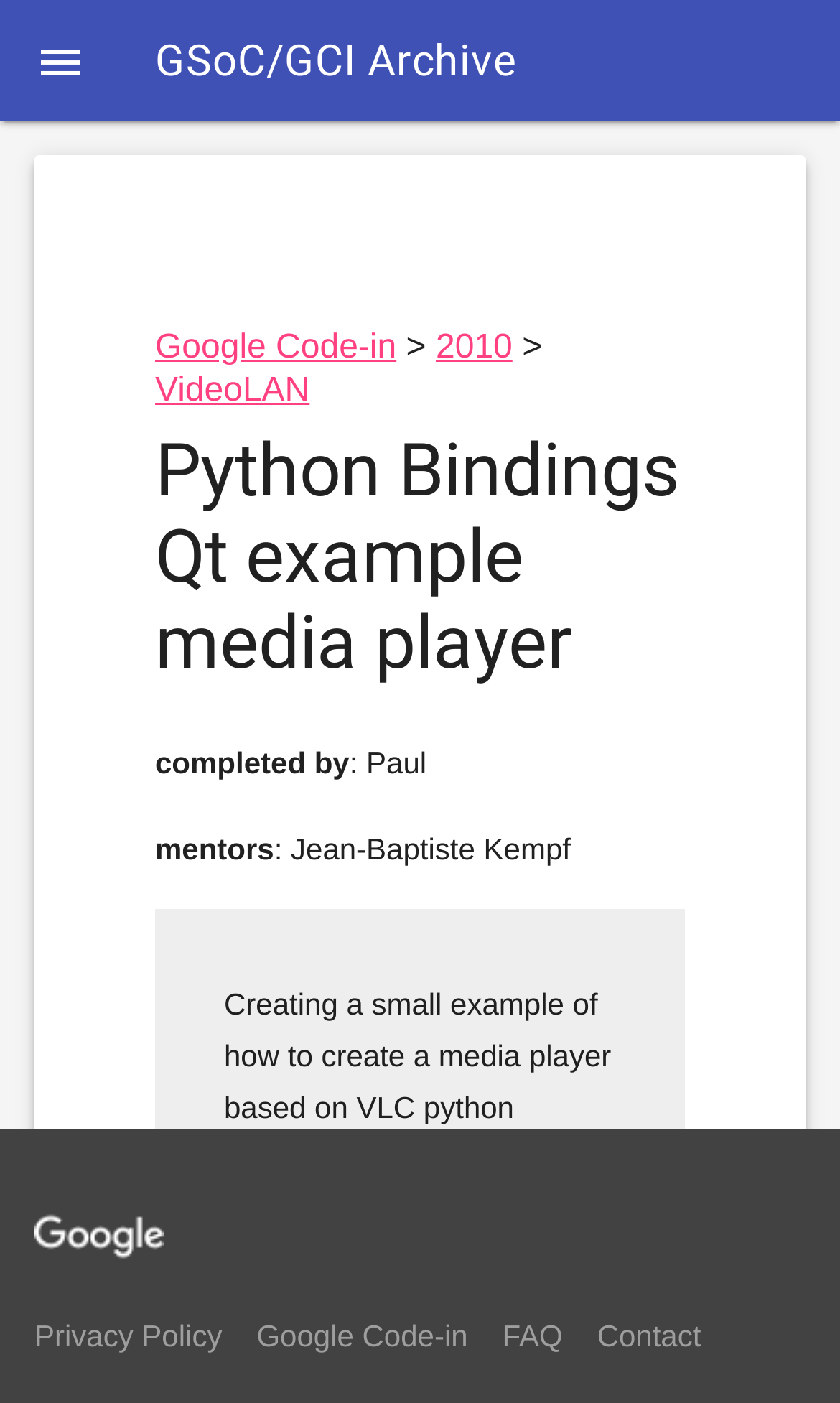Provide the bounding box coordinates for the area that should be clicked to complete the instruction: "Check the Privacy Policy".

[0.041, 0.94, 0.264, 0.964]